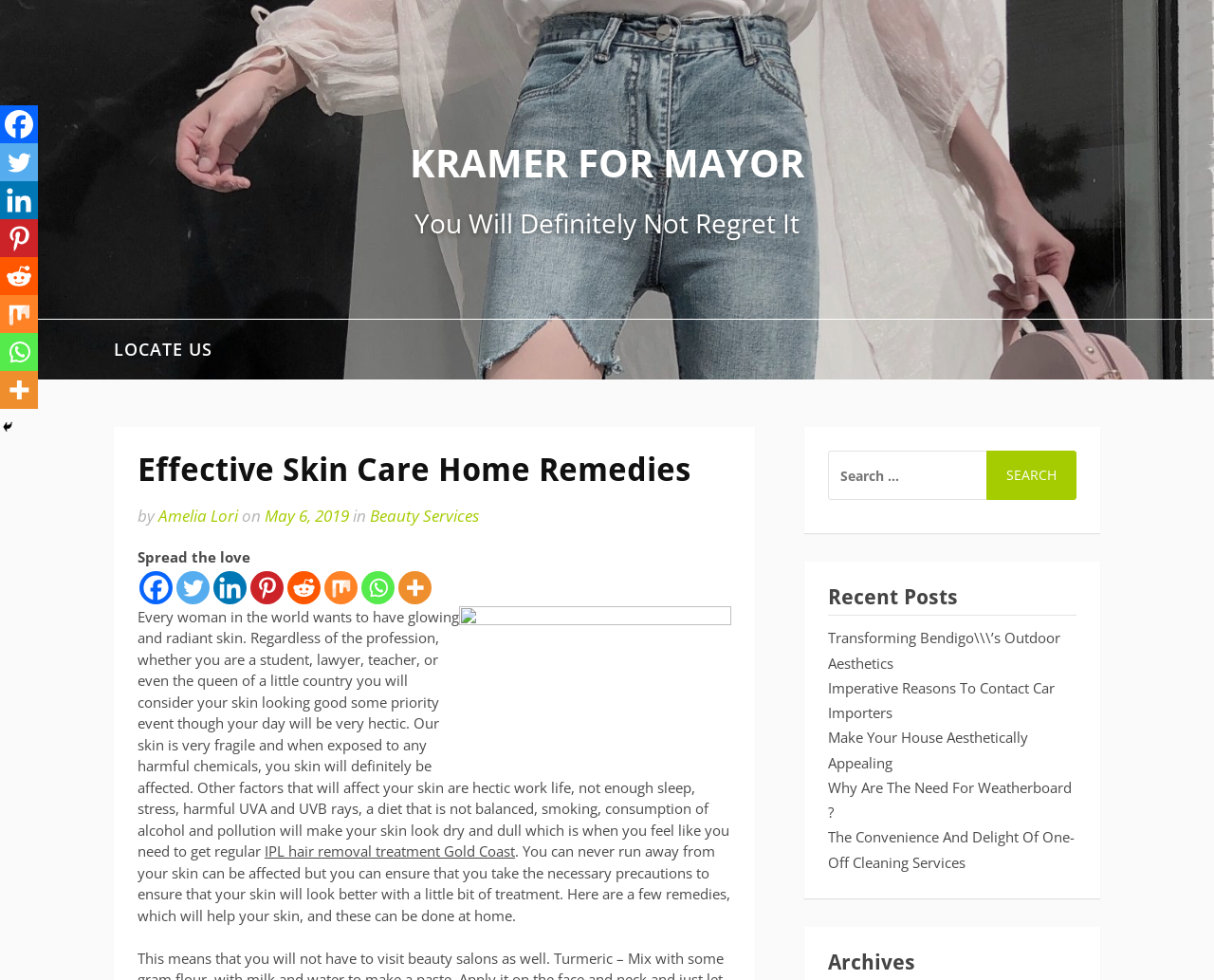Please determine the bounding box coordinates for the element that should be clicked to follow these instructions: "Visit the 'LOCATE US' page".

[0.094, 0.326, 0.175, 0.387]